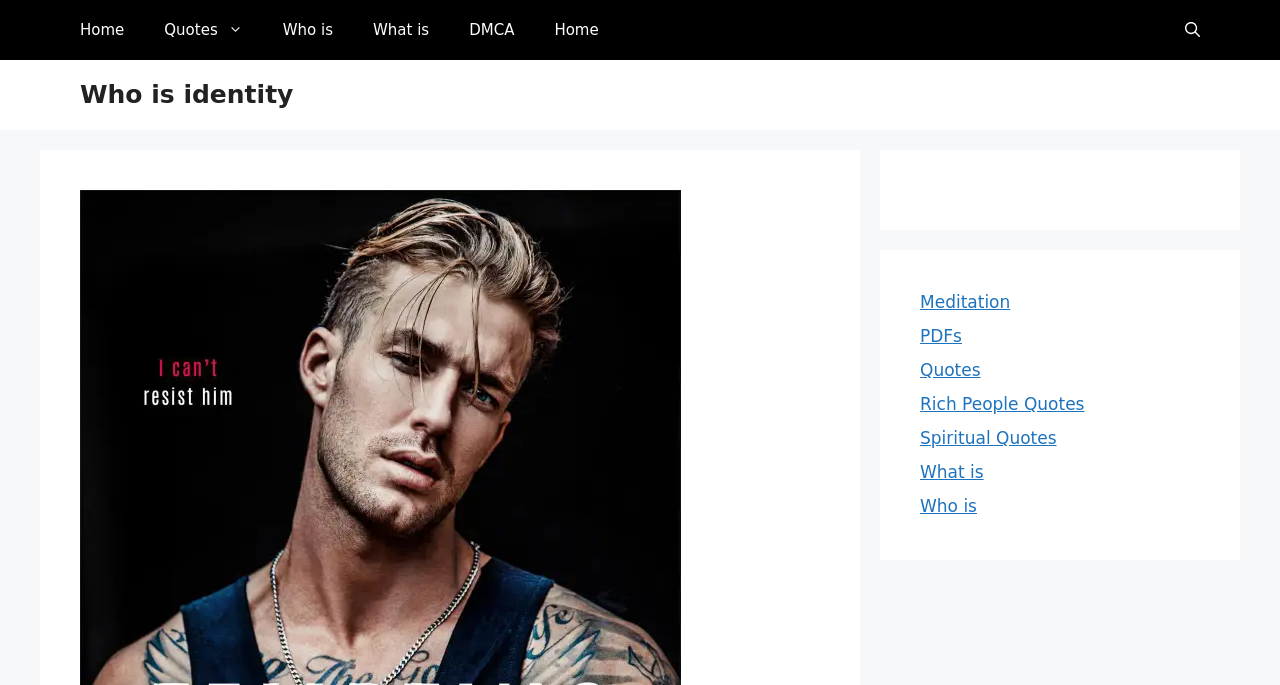Identify the bounding box for the UI element described as: "What is". The coordinates should be four float numbers between 0 and 1, i.e., [left, top, right, bottom].

[0.276, 0.0, 0.351, 0.088]